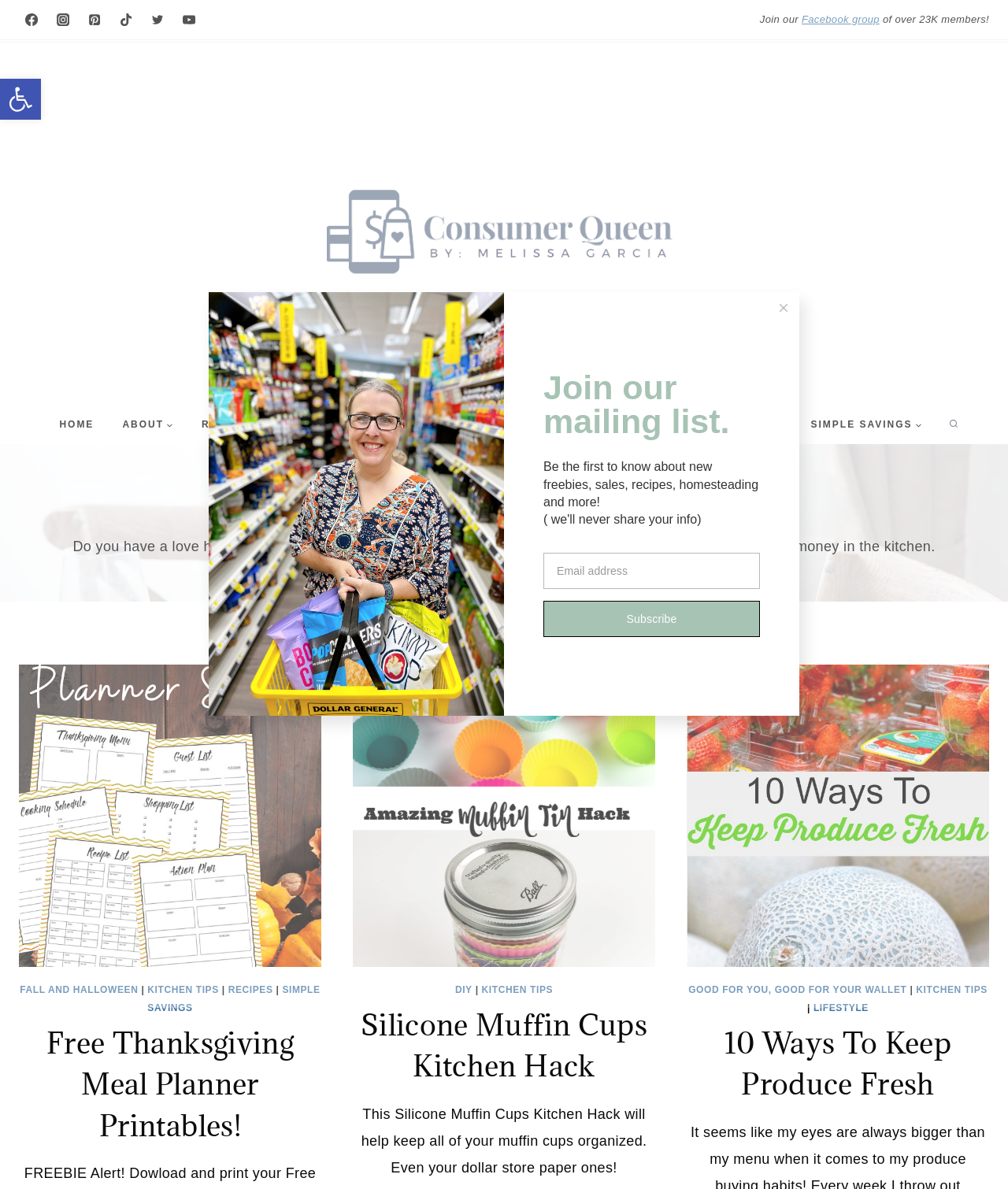Determine the bounding box coordinates of the UI element described by: "Fall and Halloween".

[0.02, 0.828, 0.137, 0.837]